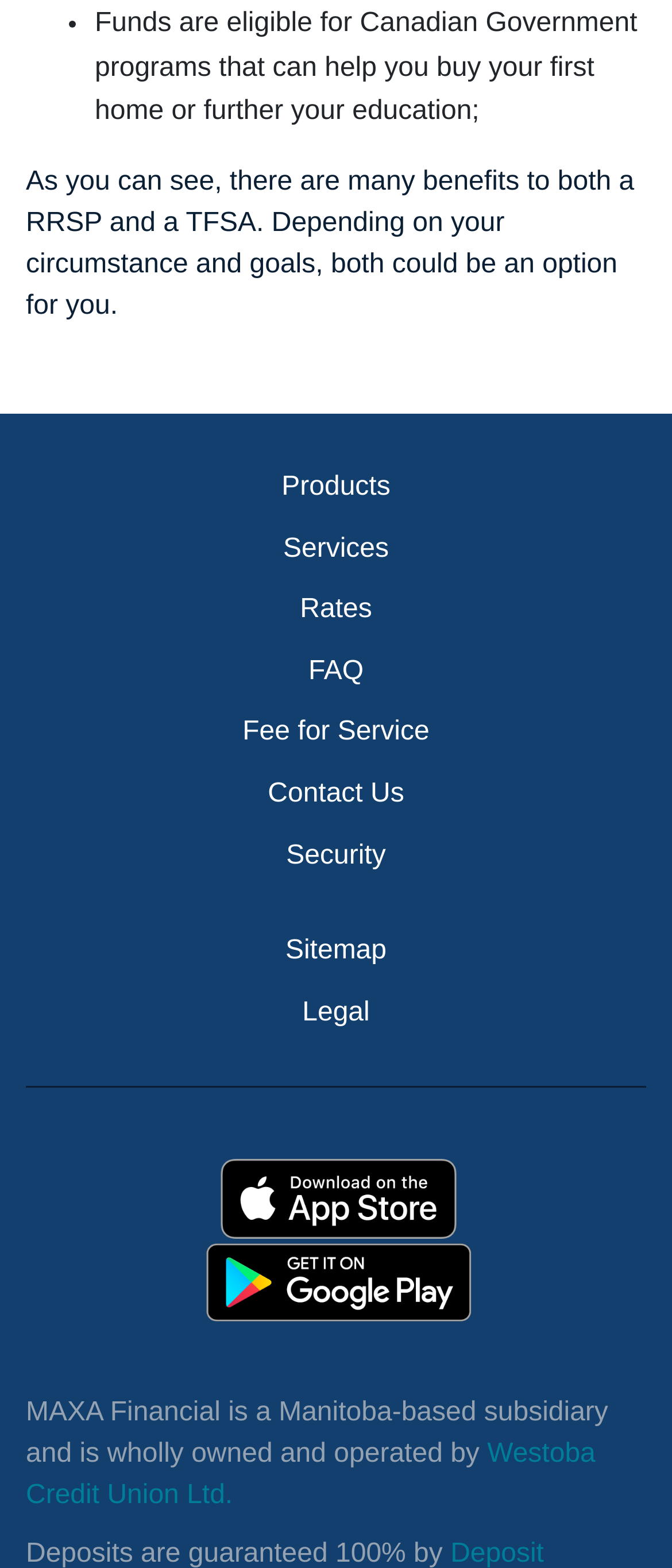Bounding box coordinates are specified in the format (top-left x, top-left y, bottom-right x, bottom-right y). All values are floating point numbers bounded between 0 and 1. Please provide the bounding box coordinate of the region this sentence describes: Fee for Service

[0.038, 0.453, 0.962, 0.482]